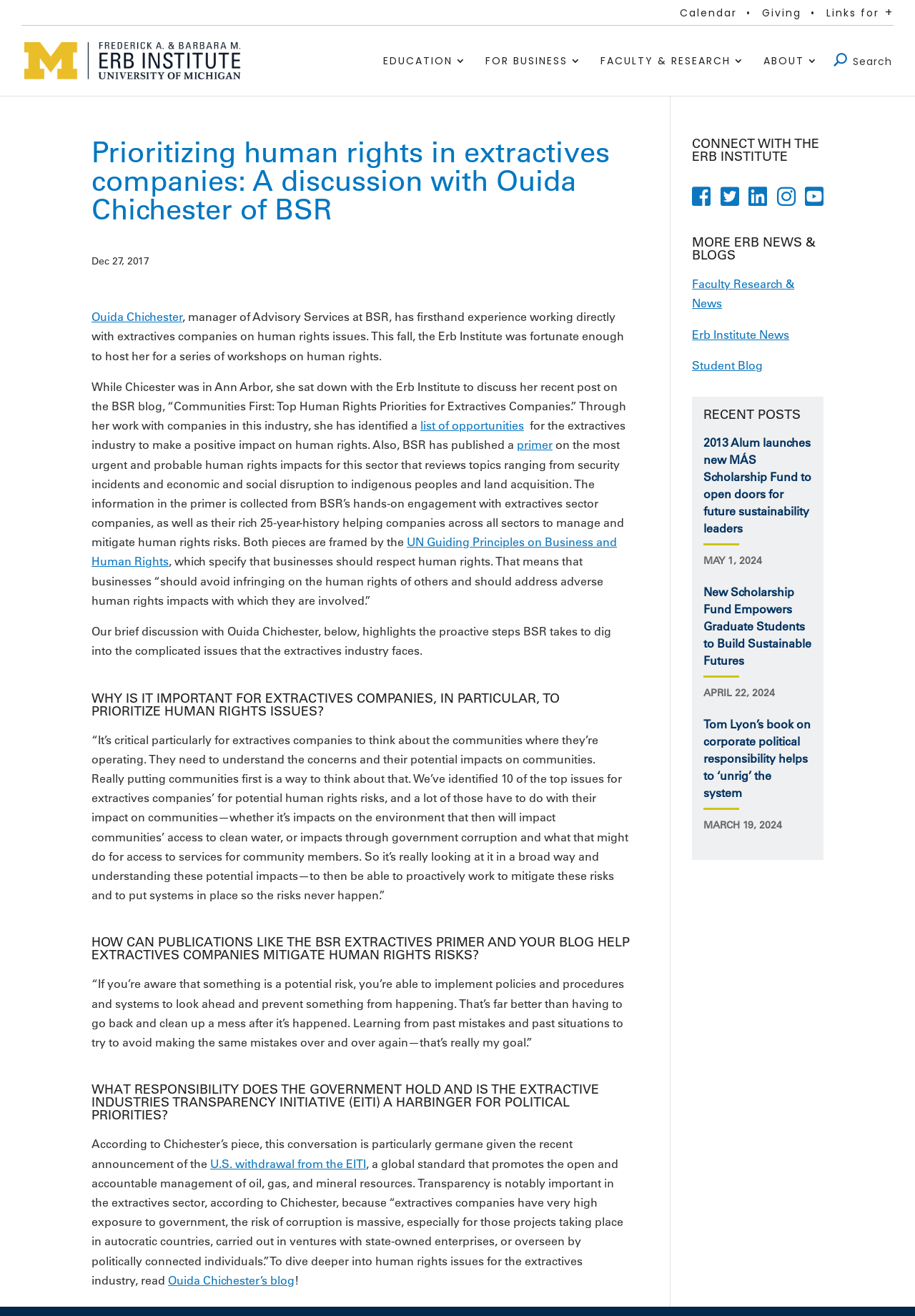Locate the bounding box of the UI element defined by this description: "Faculty Research & News". The coordinates should be given as four float numbers between 0 and 1, formatted as [left, top, right, bottom].

[0.756, 0.21, 0.868, 0.236]